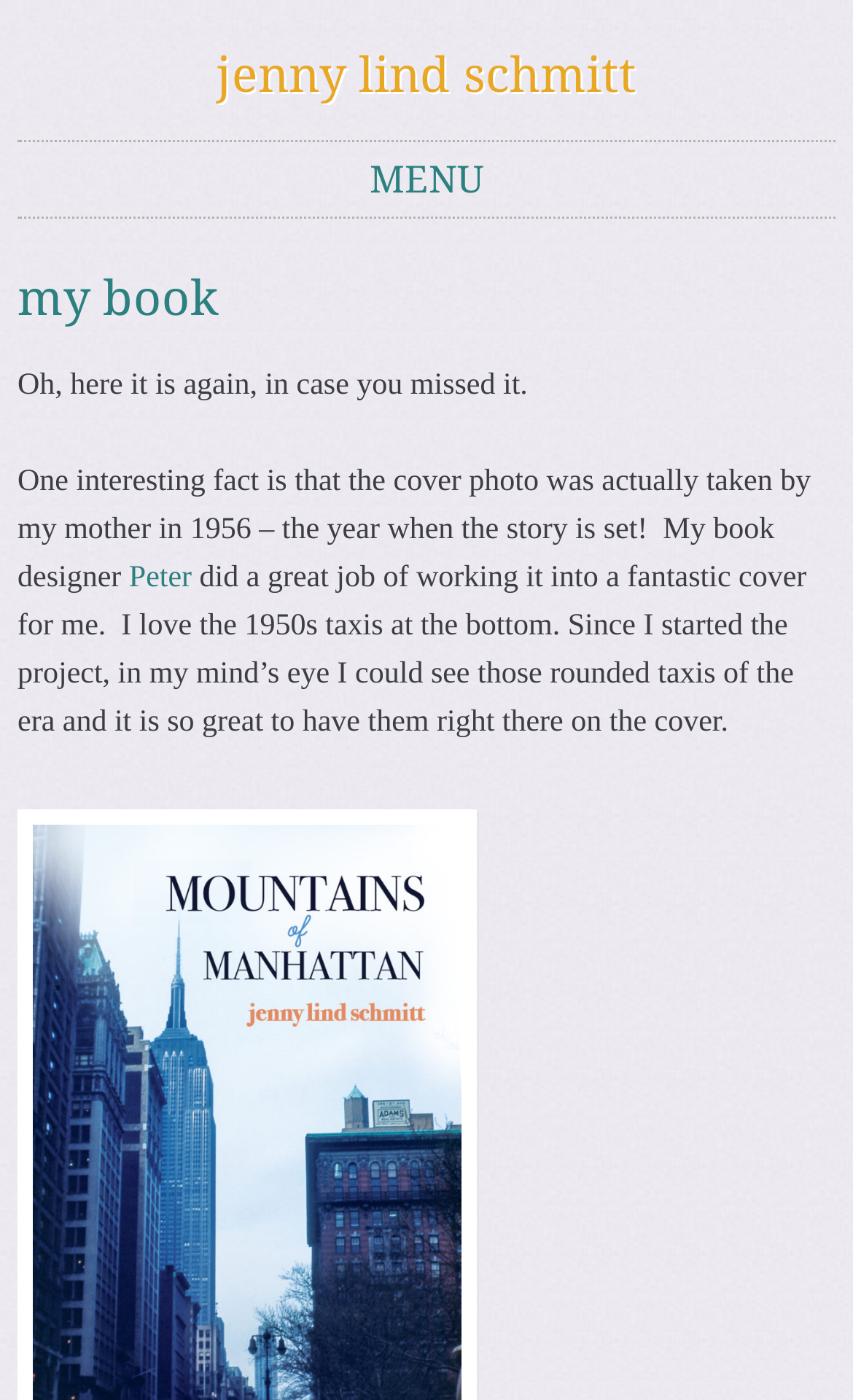What is the author's name?
Refer to the image and offer an in-depth and detailed answer to the question.

The author's name is mentioned in the heading 'jenny lind schmitt' which is a child element of the group element with bounding box coordinates [0.021, 0.034, 0.979, 0.076].